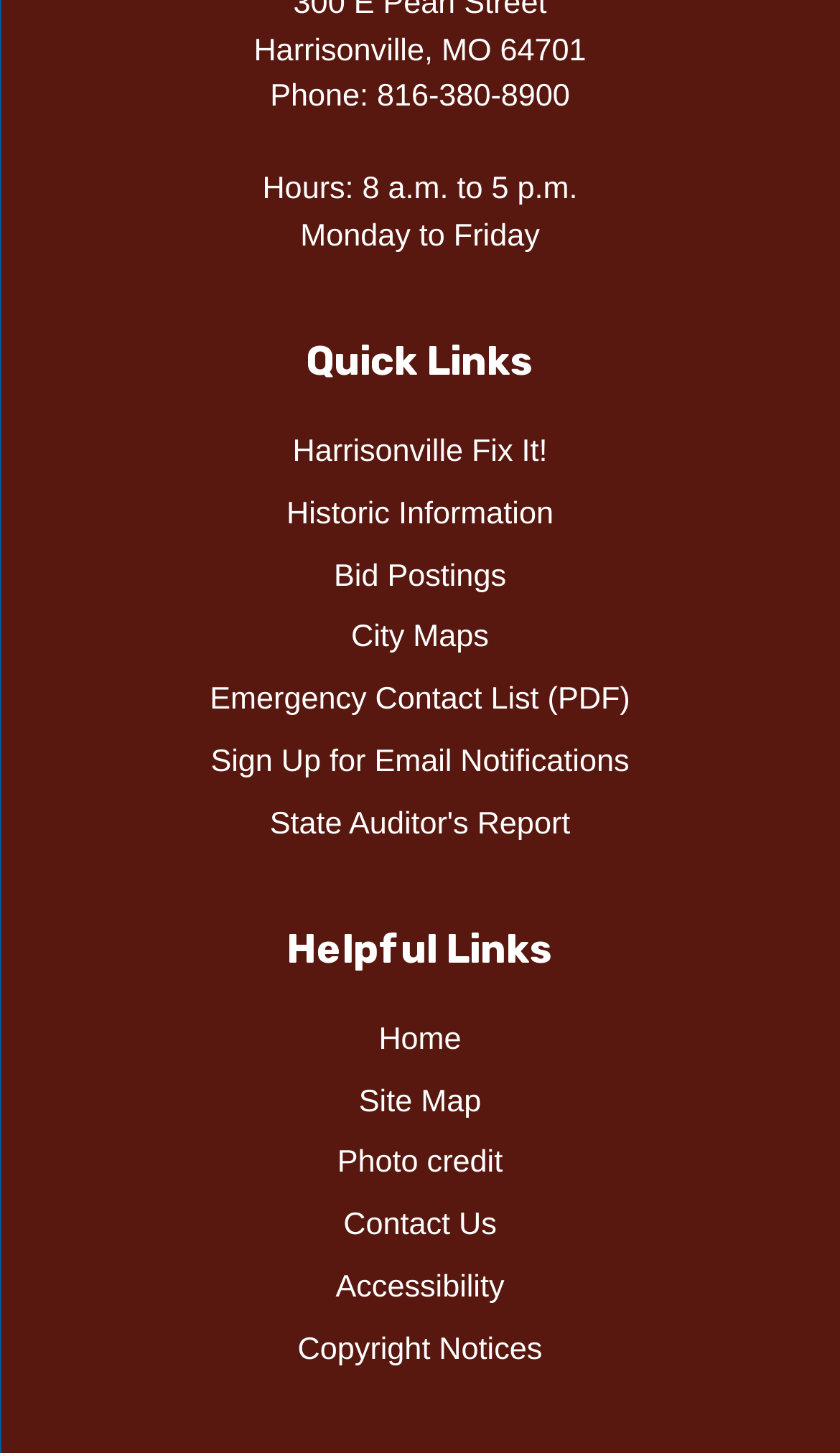Specify the bounding box coordinates of the area that needs to be clicked to achieve the following instruction: "View phone number".

[0.449, 0.055, 0.678, 0.079]